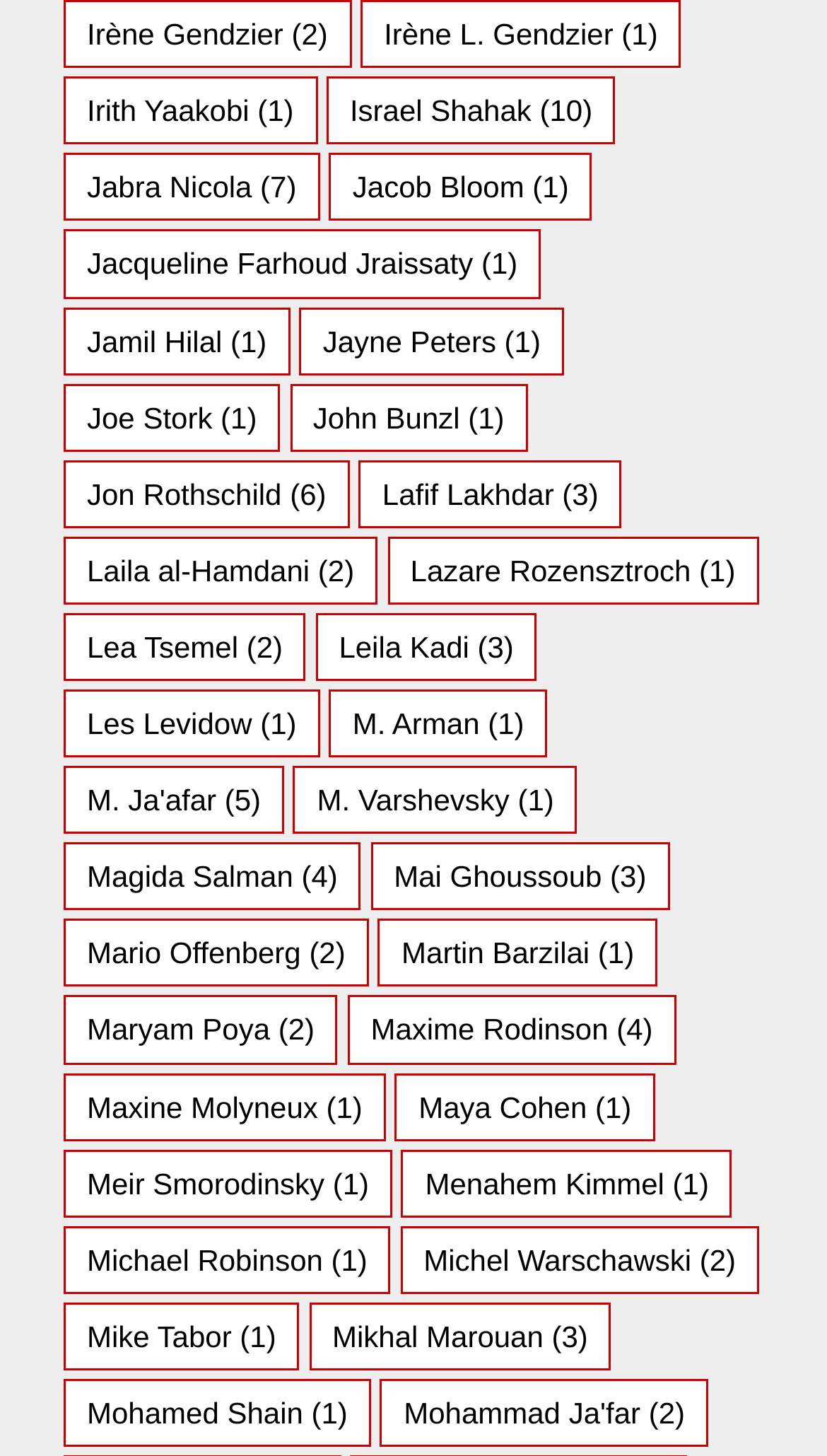How many links start with the letter 'M'?
Based on the image, give a concise answer in the form of a single word or short phrase.

7